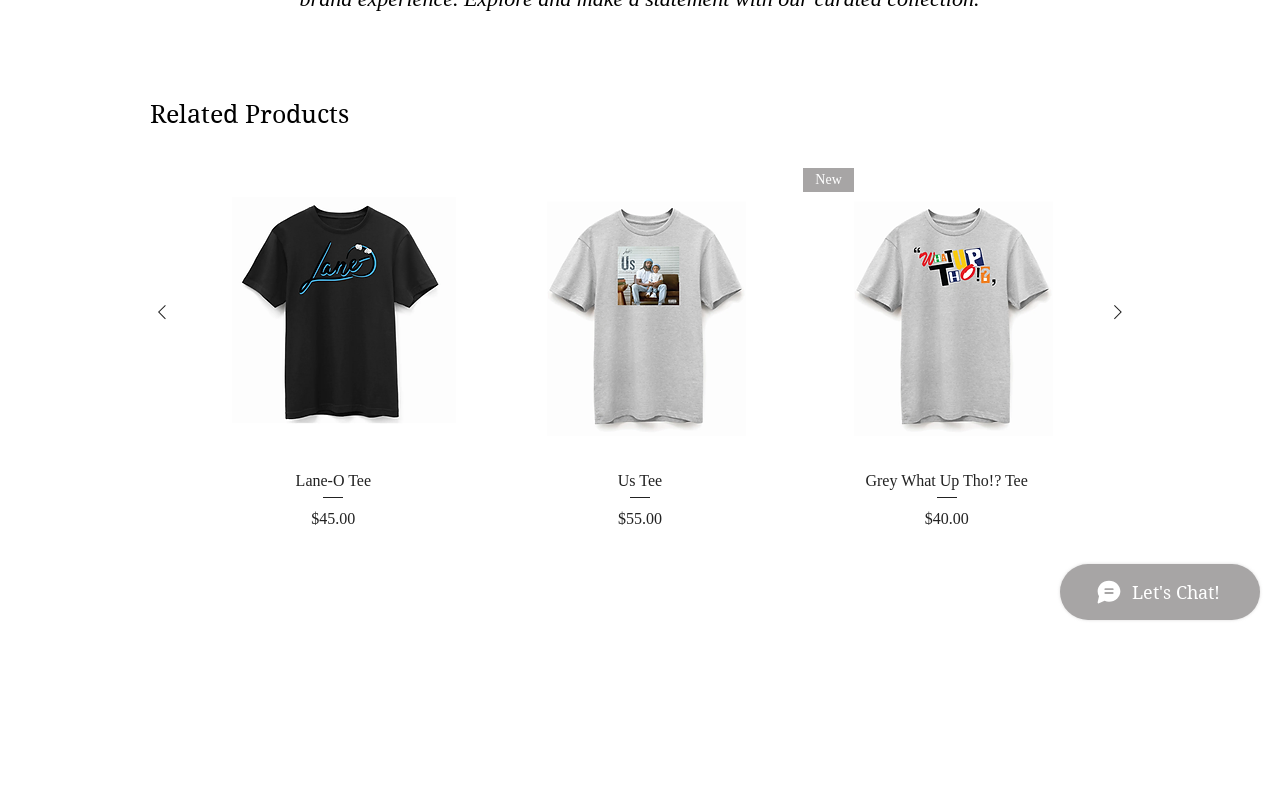Determine the bounding box coordinates for the UI element described. Format the coordinates as (top-left x, top-left y, bottom-right x, bottom-right y) and ensure all values are between 0 and 1. Element description: Grey What Up Tho!? TeePrice$40.00

[0.628, 0.589, 0.852, 0.665]